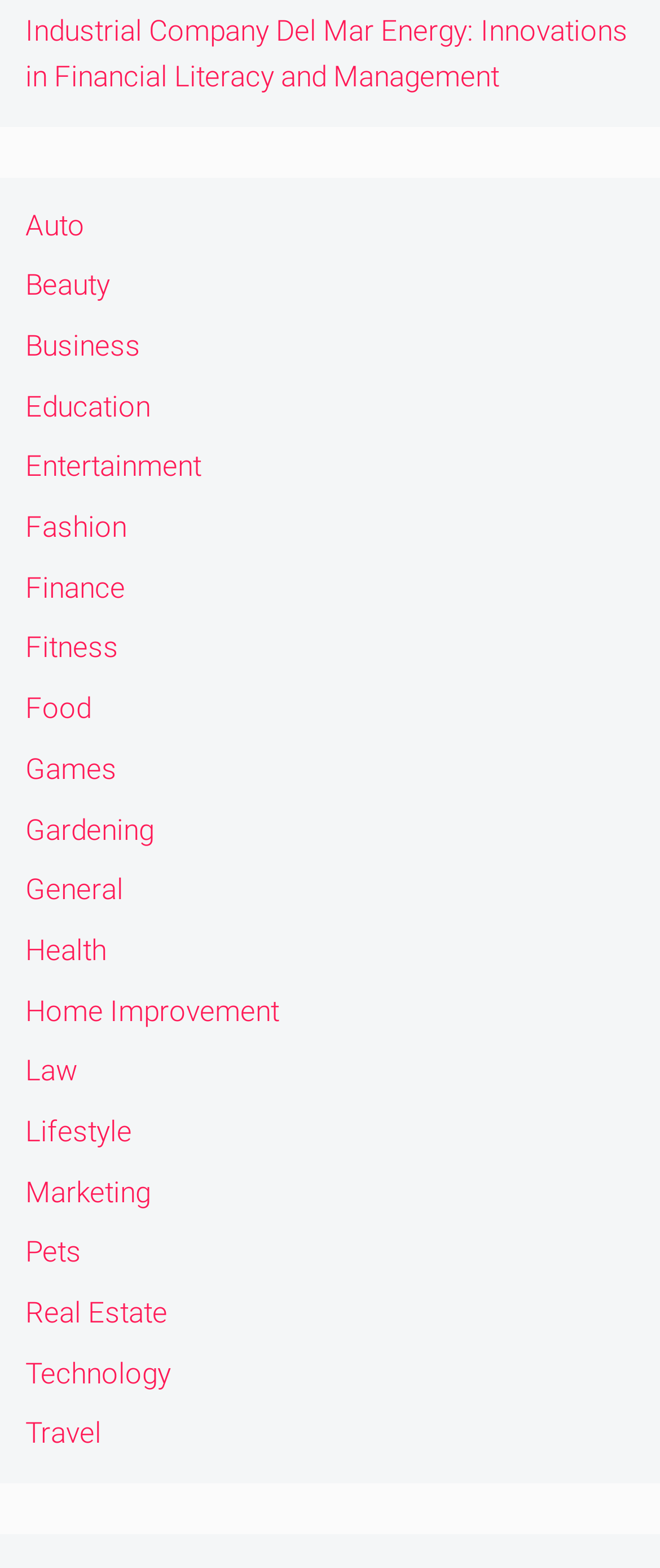Identify the bounding box coordinates for the UI element described as follows: "Real Estate". Ensure the coordinates are four float numbers between 0 and 1, formatted as [left, top, right, bottom].

[0.038, 0.826, 0.254, 0.848]